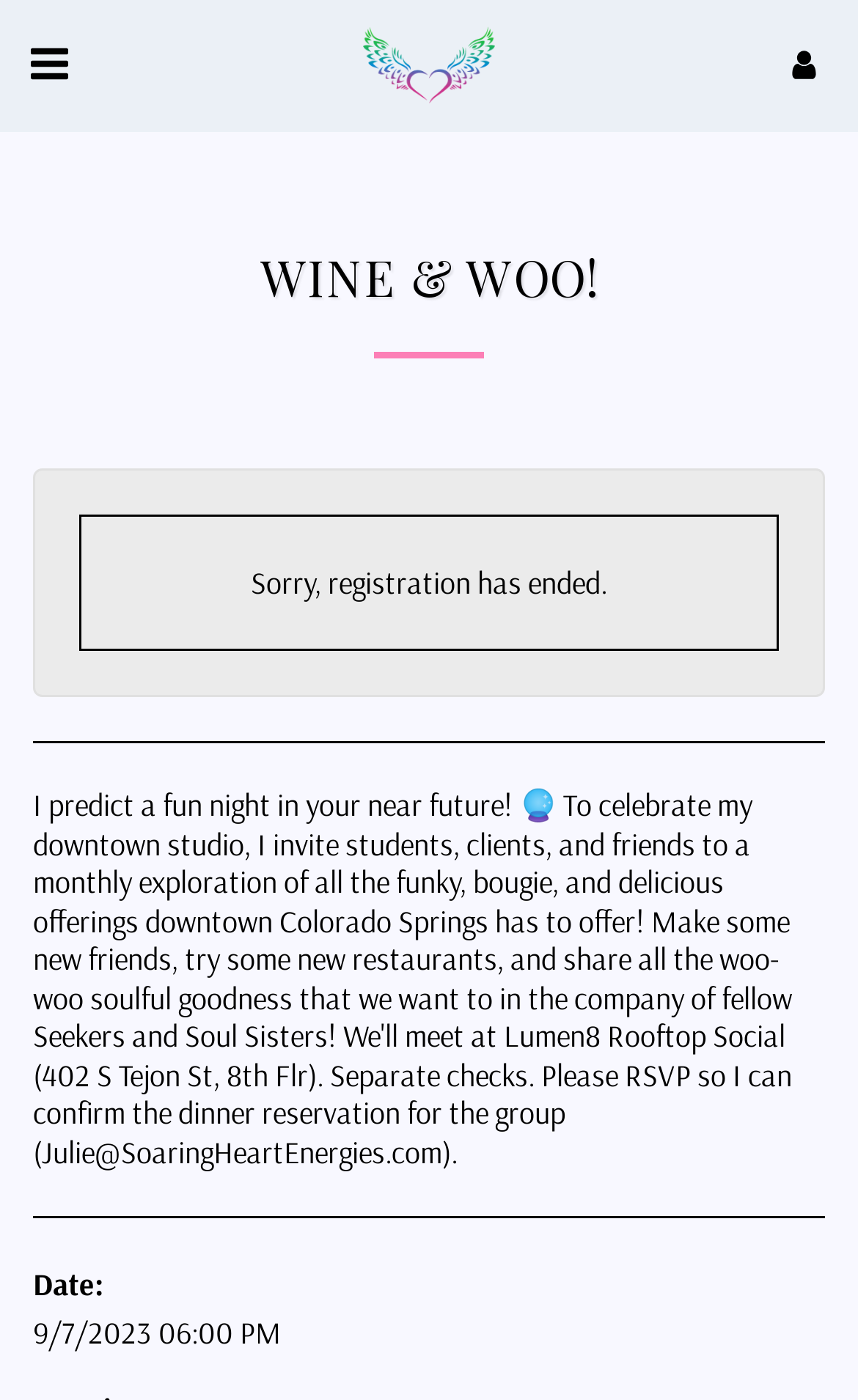Give a one-word or one-phrase response to the question:
What is the purpose of the button with no text?

Unknown